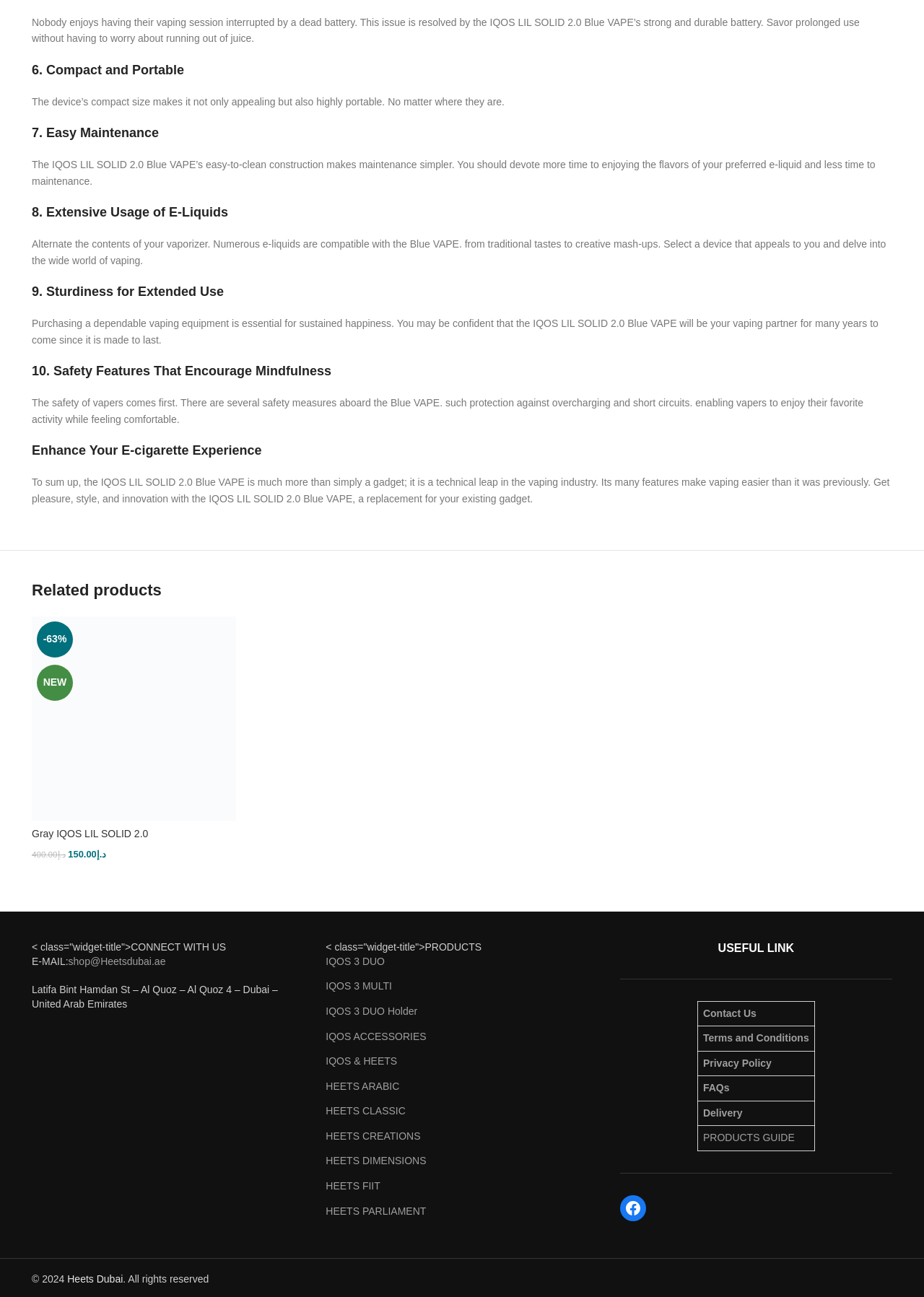Please determine the bounding box coordinates of the clickable area required to carry out the following instruction: "Click the 'Add to cart' button". The coordinates must be four float numbers between 0 and 1, represented as [left, top, right, bottom].

[0.034, 0.665, 0.09, 0.674]